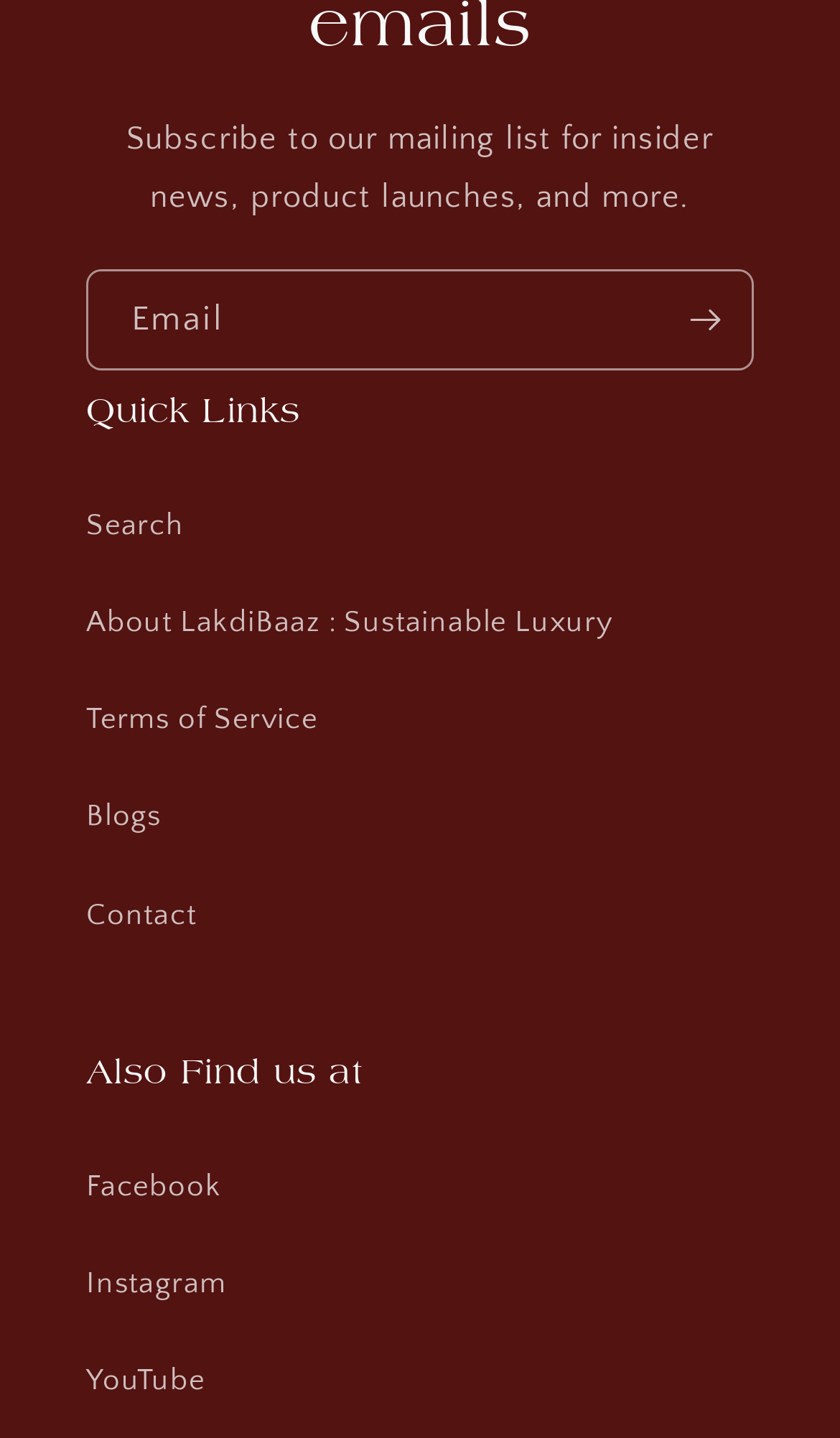Please identify the bounding box coordinates of the region to click in order to complete the task: "Subscribe to the mailing list". The coordinates must be four float numbers between 0 and 1, specified as [left, top, right, bottom].

[0.782, 0.187, 0.895, 0.258]